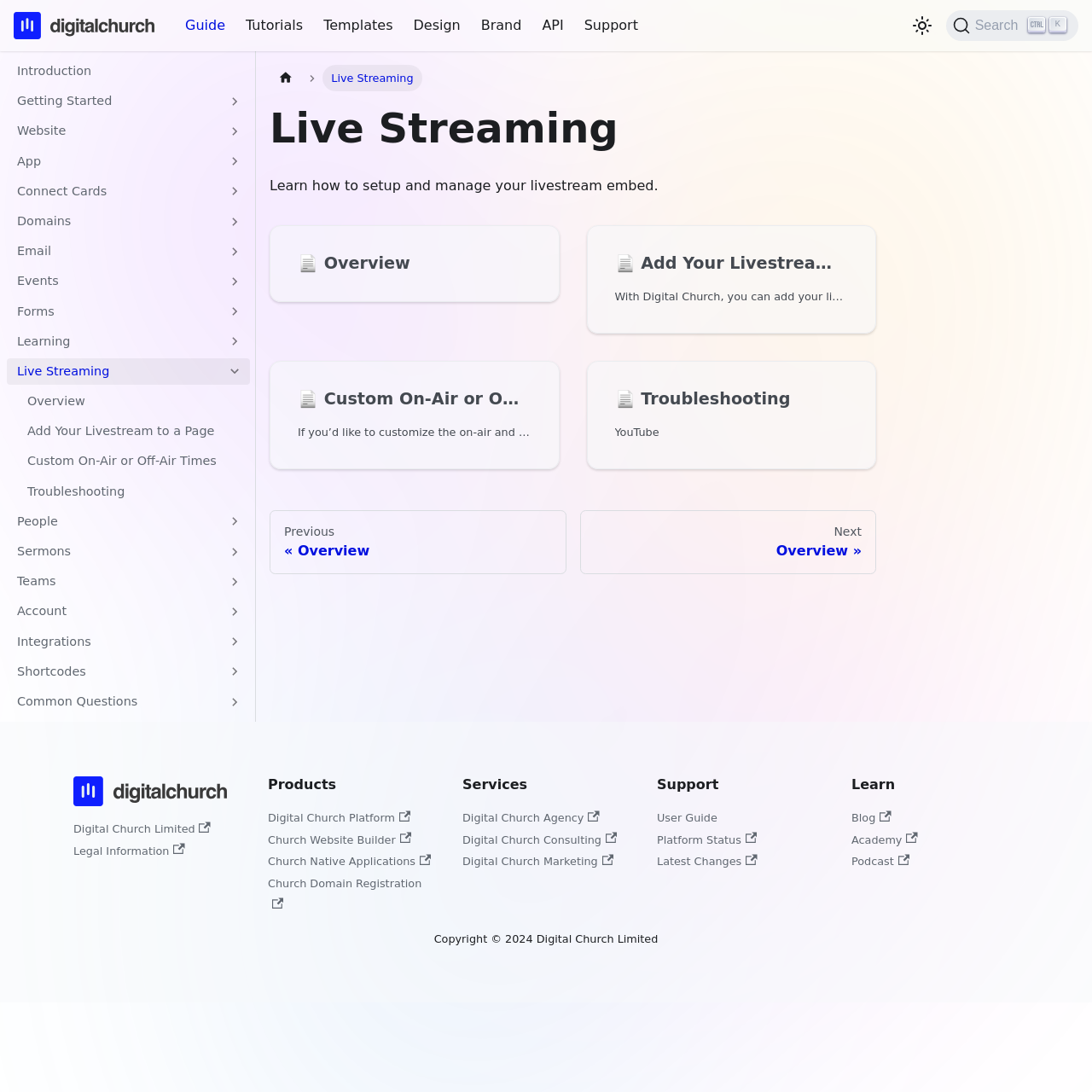Given the element description, predict the bounding box coordinates in the format (top-left x, top-left y, bottom-right x, bottom-right y). Make sure all values are between 0 and 1. Here is the element description: Custom On-Air or Off-Air Times

[0.016, 0.41, 0.229, 0.435]